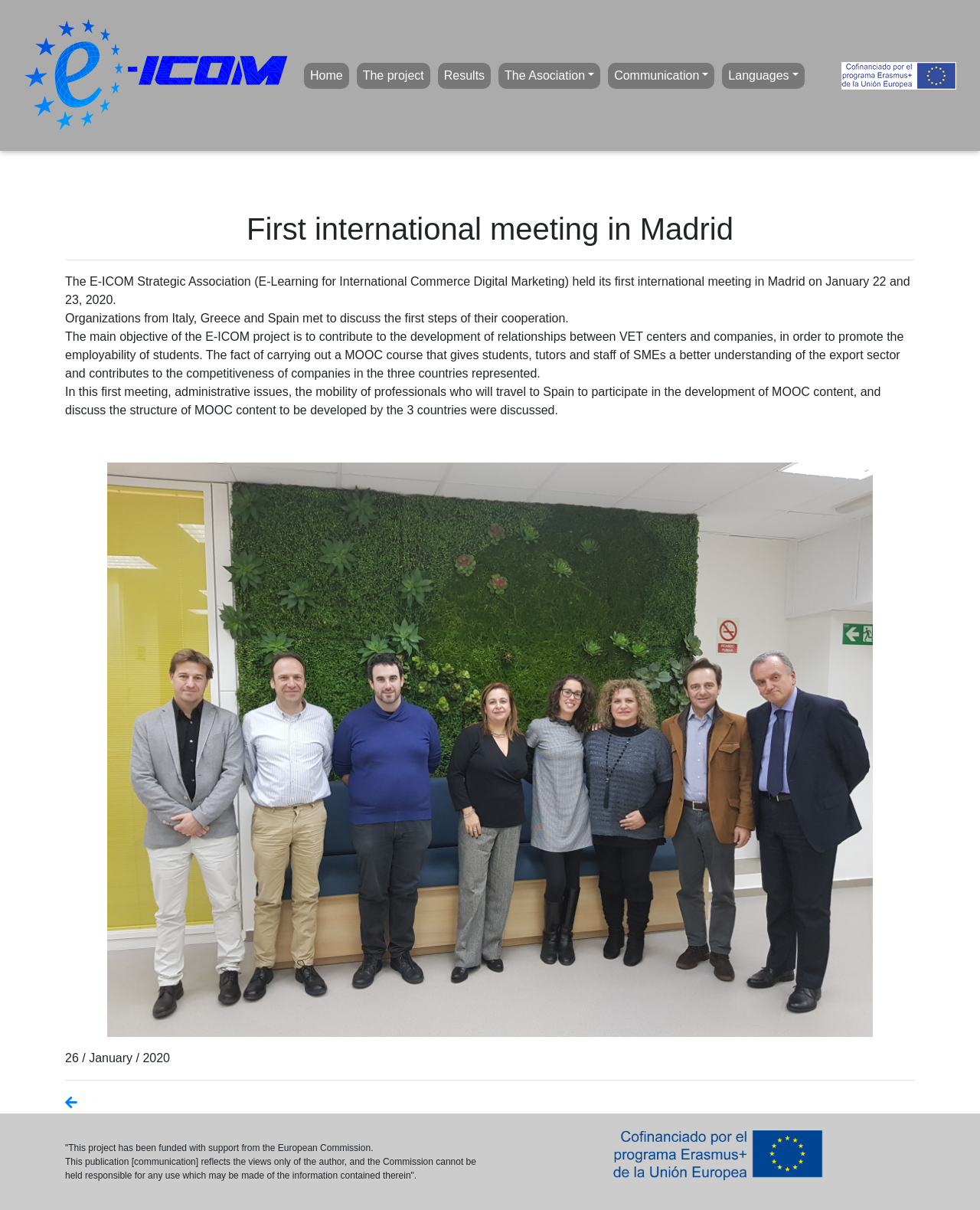Please specify the bounding box coordinates of the clickable section necessary to execute the following command: "click on the 'About Us' link".

None